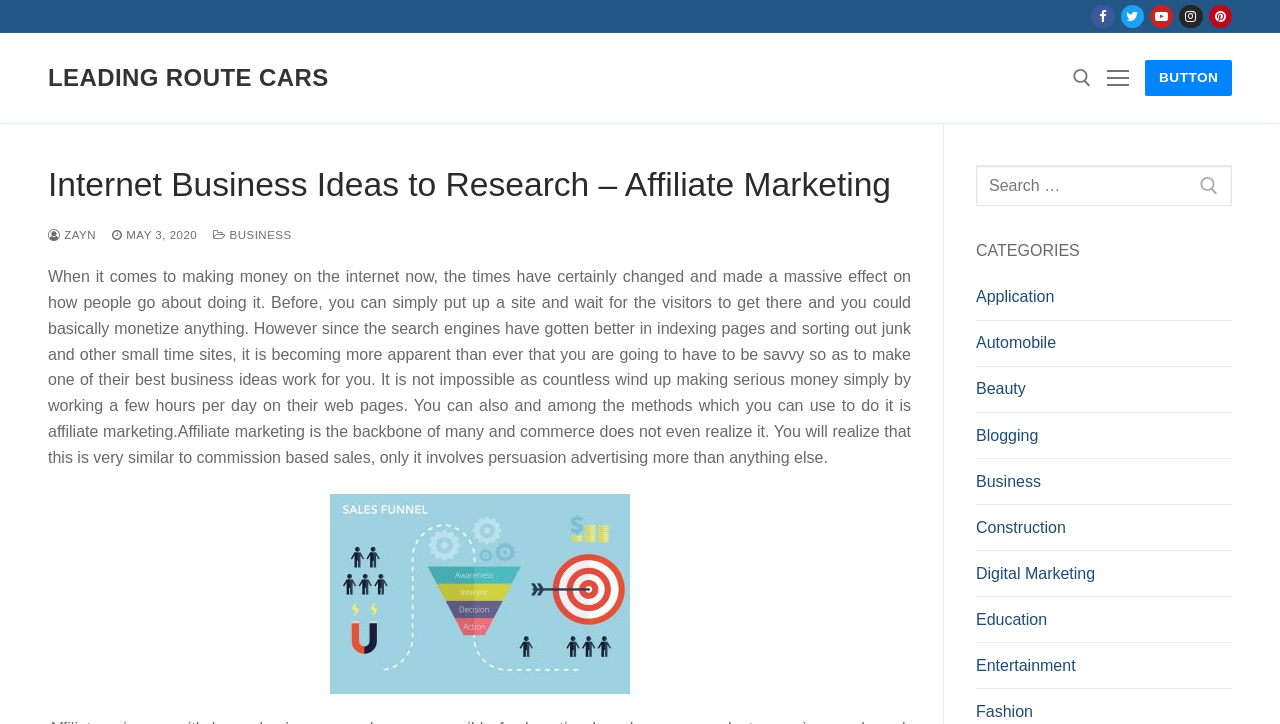Determine the bounding box coordinates of the region I should click to achieve the following instruction: "Visit Leading Route Cars". Ensure the bounding box coordinates are four float numbers between 0 and 1, i.e., [left, top, right, bottom].

[0.038, 0.088, 0.257, 0.128]